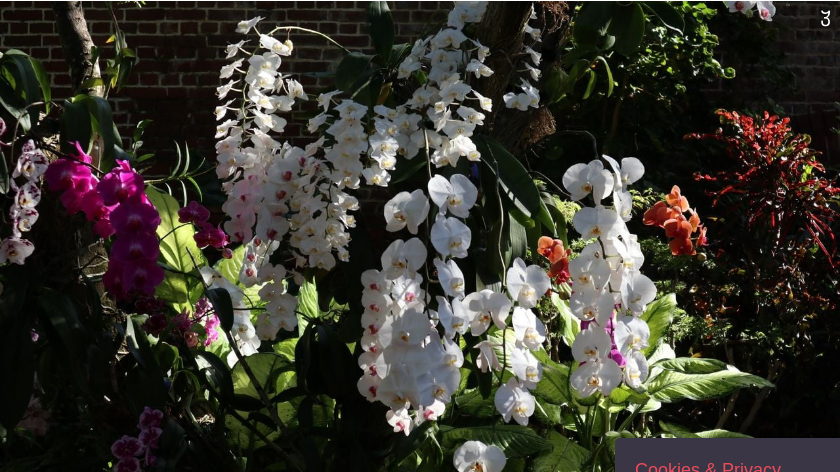Please reply to the following question with a single word or a short phrase:
Where are the private gardens located?

Key West